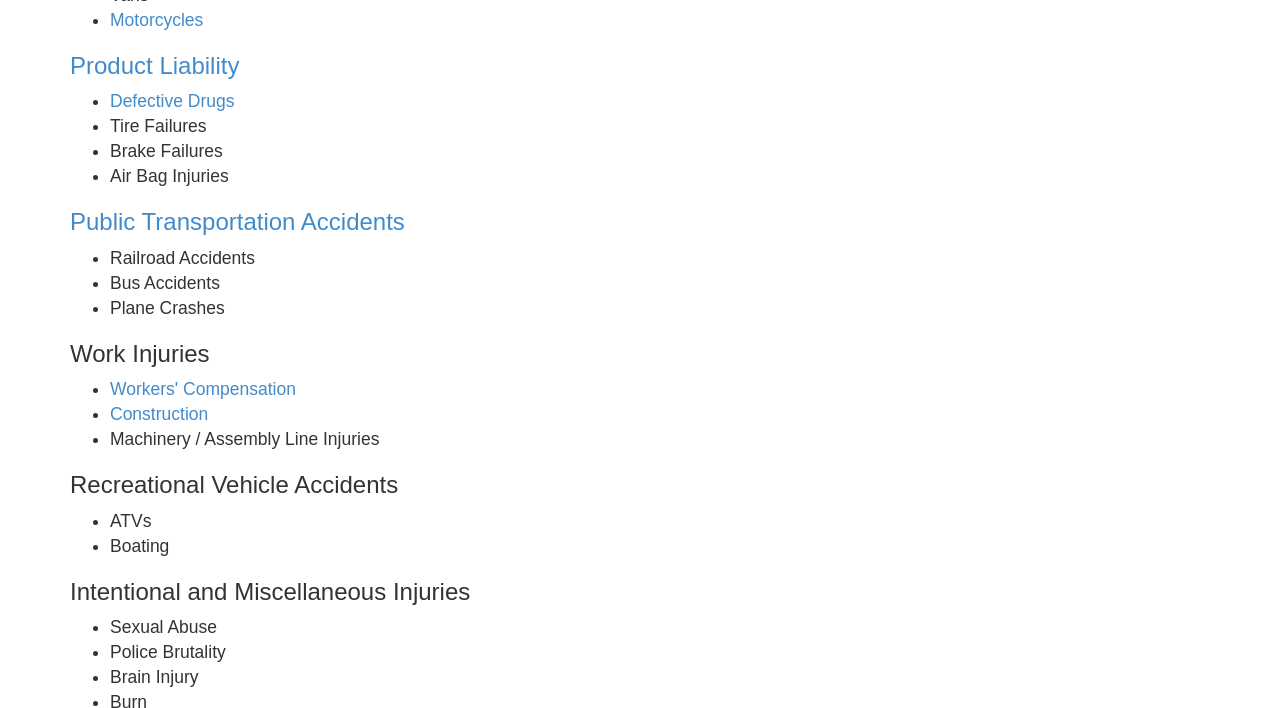Reply to the question with a single word or phrase:
Is there a section on Defective Drugs on this webpage?

Yes